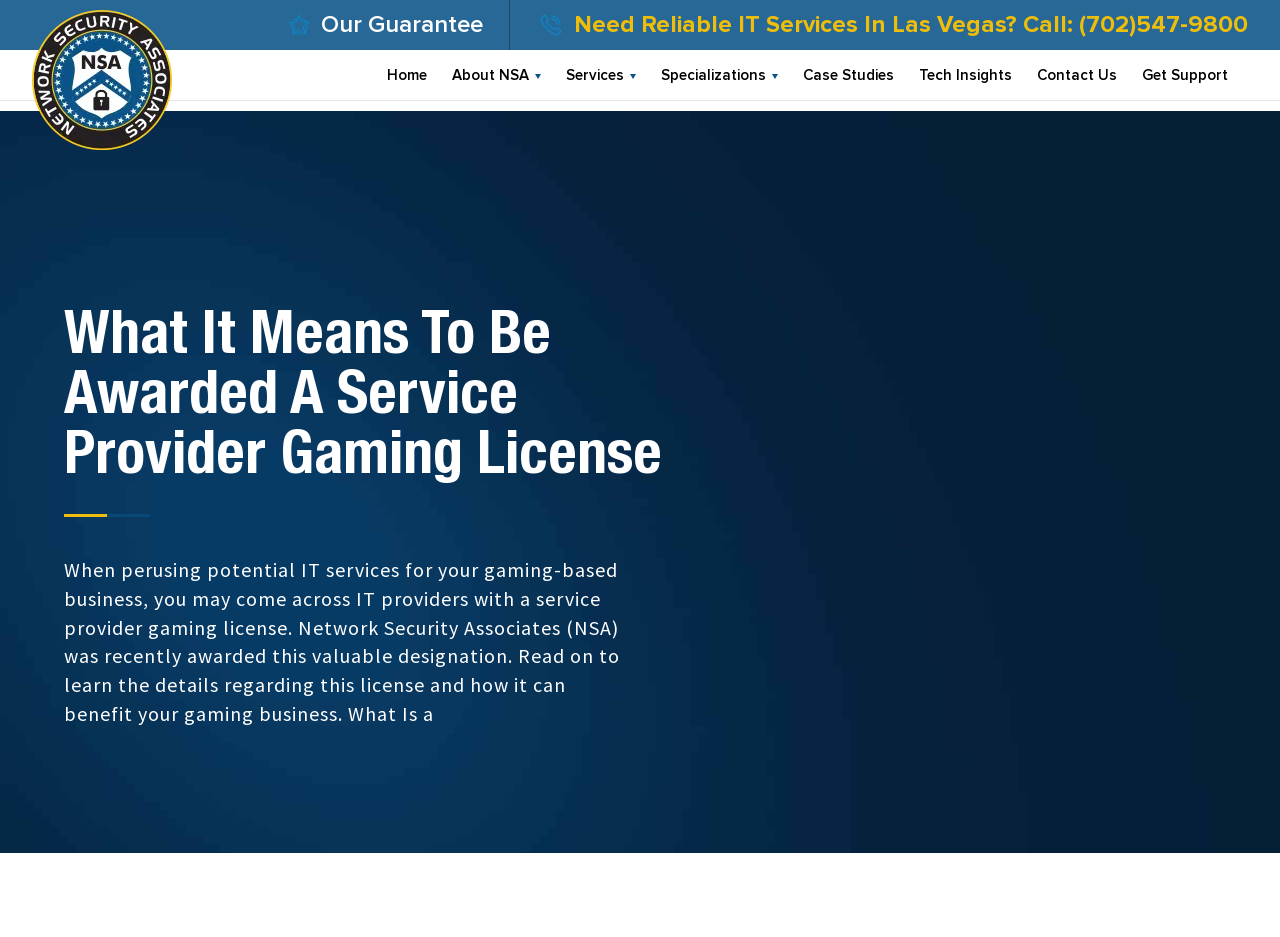Based on the element description "discover buddhism", predict the bounding box coordinates of the UI element.

None